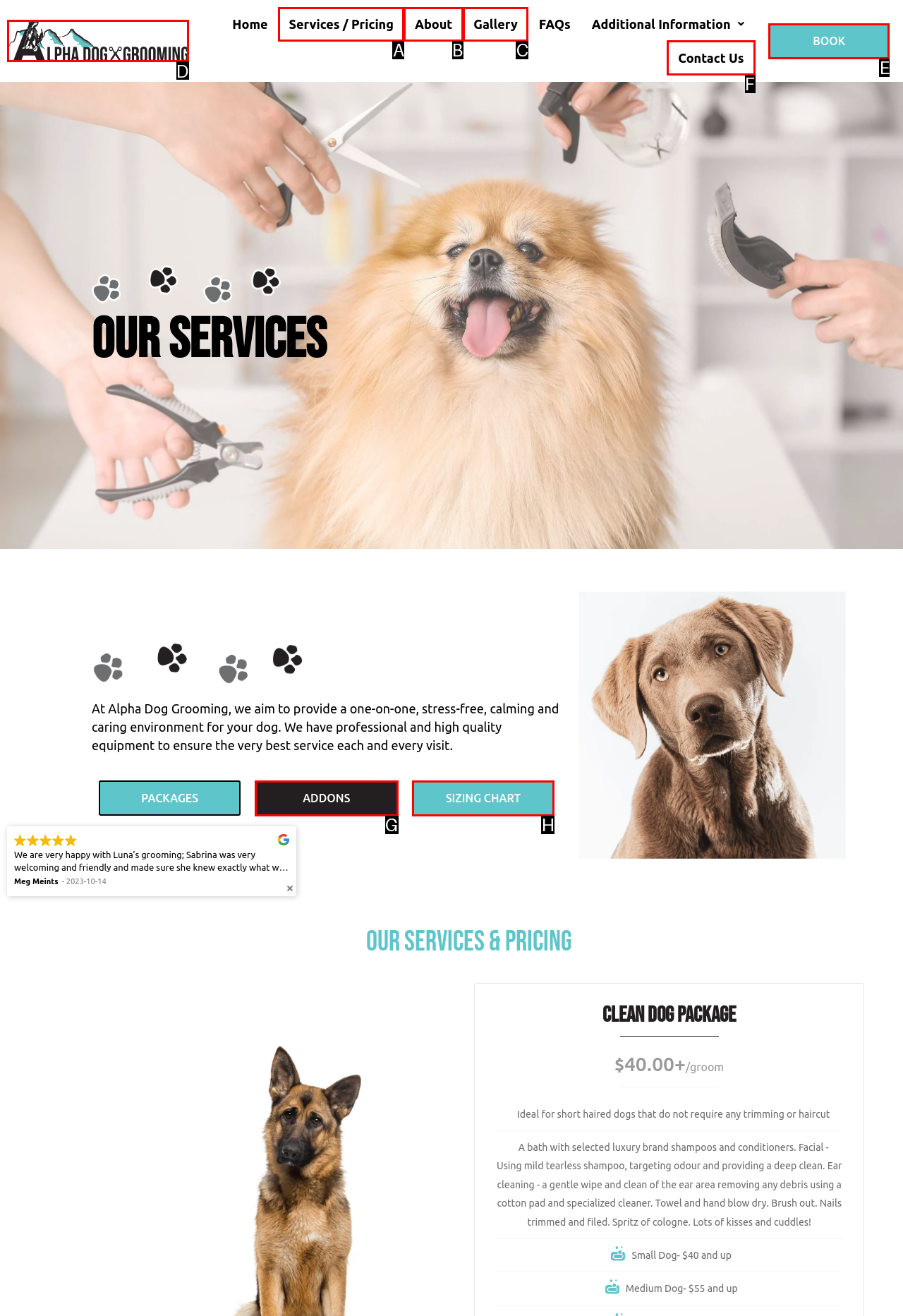Point out the specific HTML element to click to complete this task: Contact 'Alpha Dog Grooming' Reply with the letter of the chosen option.

F